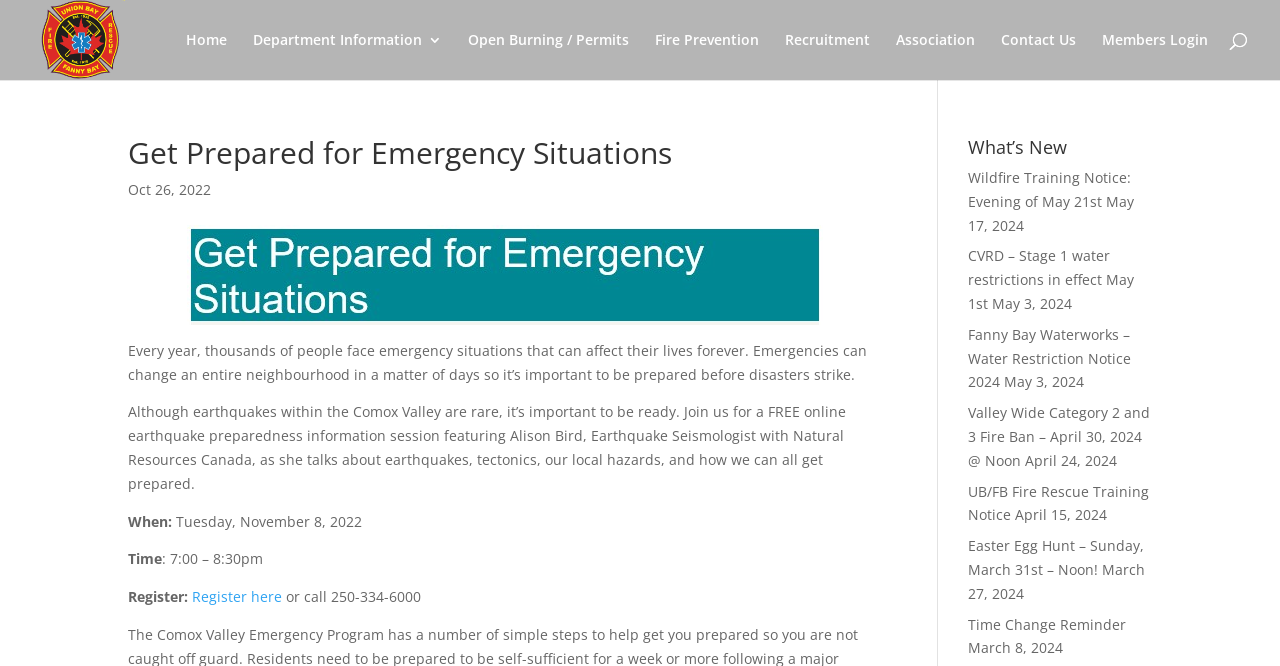Identify and provide the main heading of the webpage.

Get Prepared for Emergency Situations